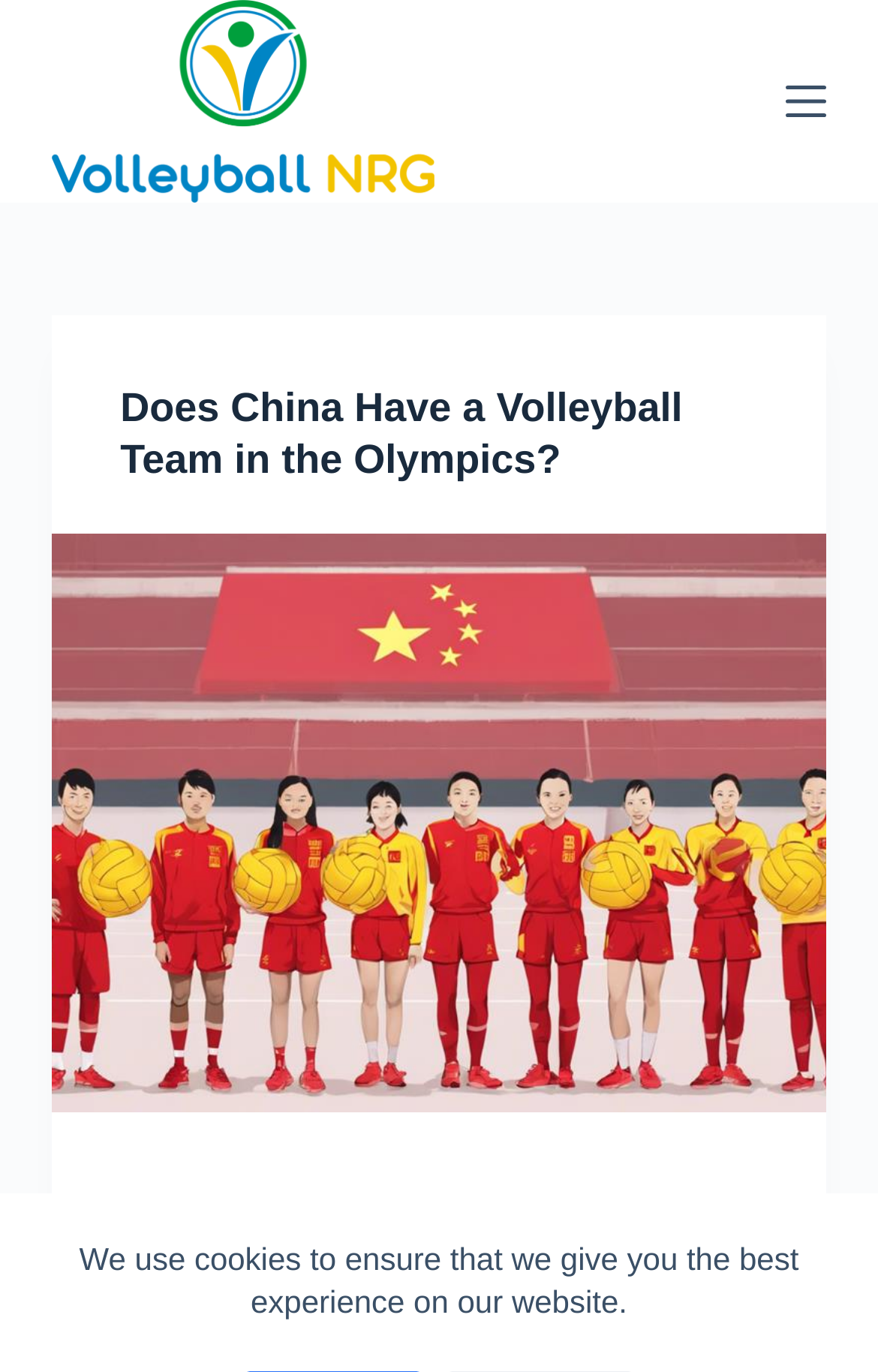Find the bounding box coordinates for the UI element that matches this description: "Menu".

[0.894, 0.059, 0.94, 0.089]